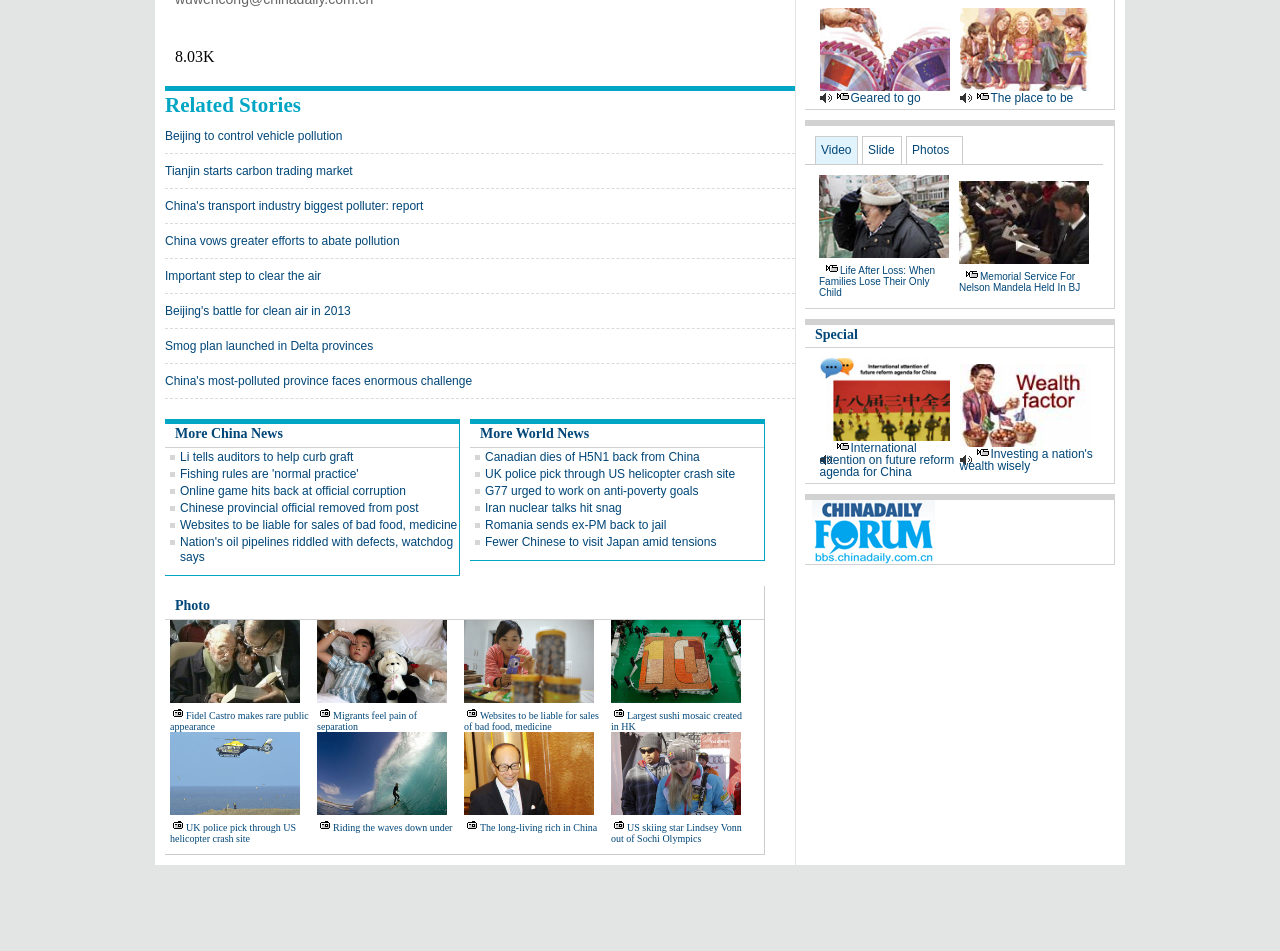Examine the screenshot and answer the question in as much detail as possible: How many links are there in the 'Related Stories' section?

I counted the number of links under the 'Related Stories' heading, which starts with 'Beijing to control vehicle pollution' and ends with 'Smog plan launched in Delta provinces'. There are 8 links in total.